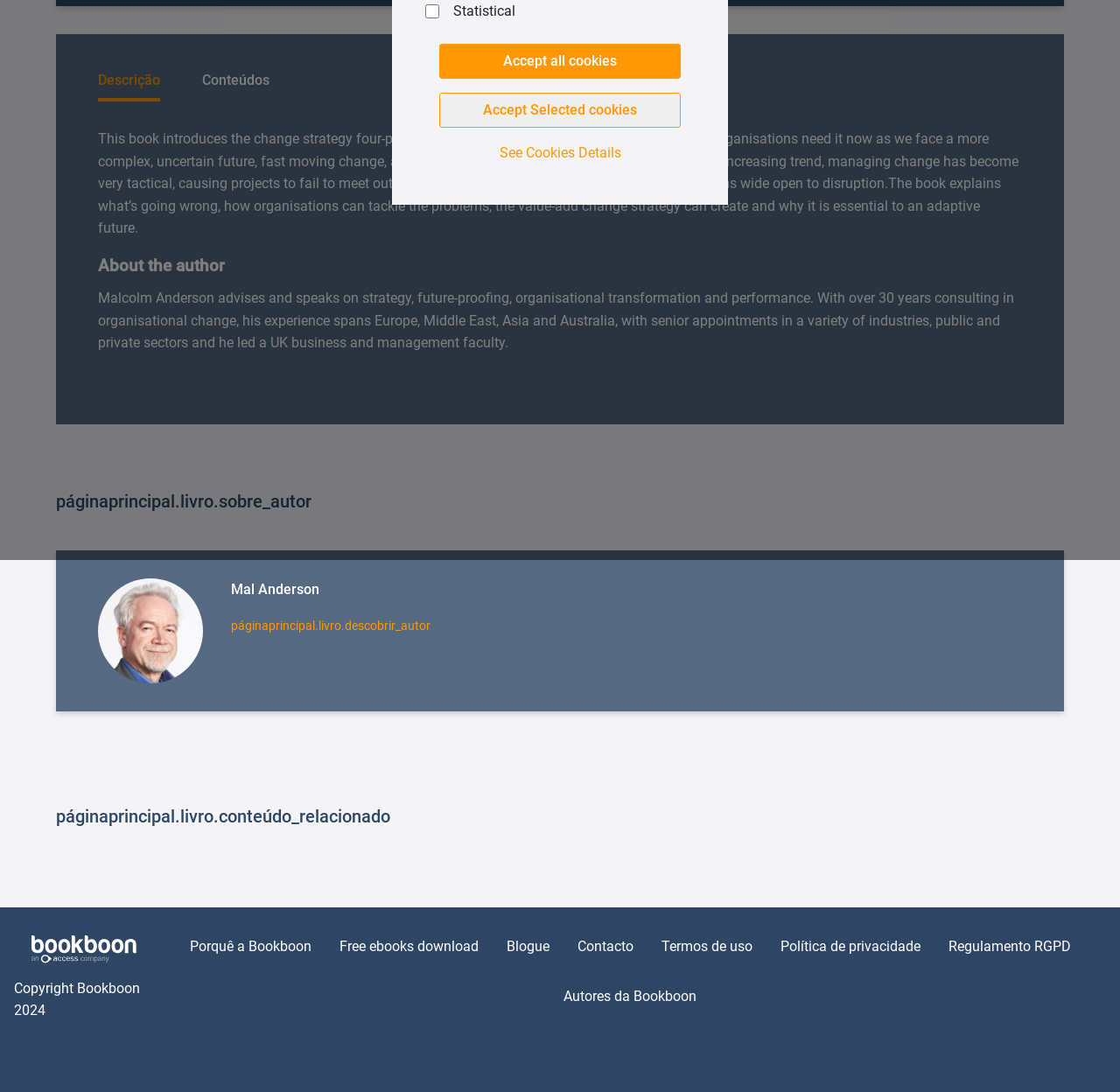Given the description Accept Selected cookies, predict the bounding box coordinates of the UI element. Ensure the coordinates are in the format (top-left x, top-left y, bottom-right x, bottom-right y) and all values are between 0 and 1.

[0.392, 0.085, 0.608, 0.117]